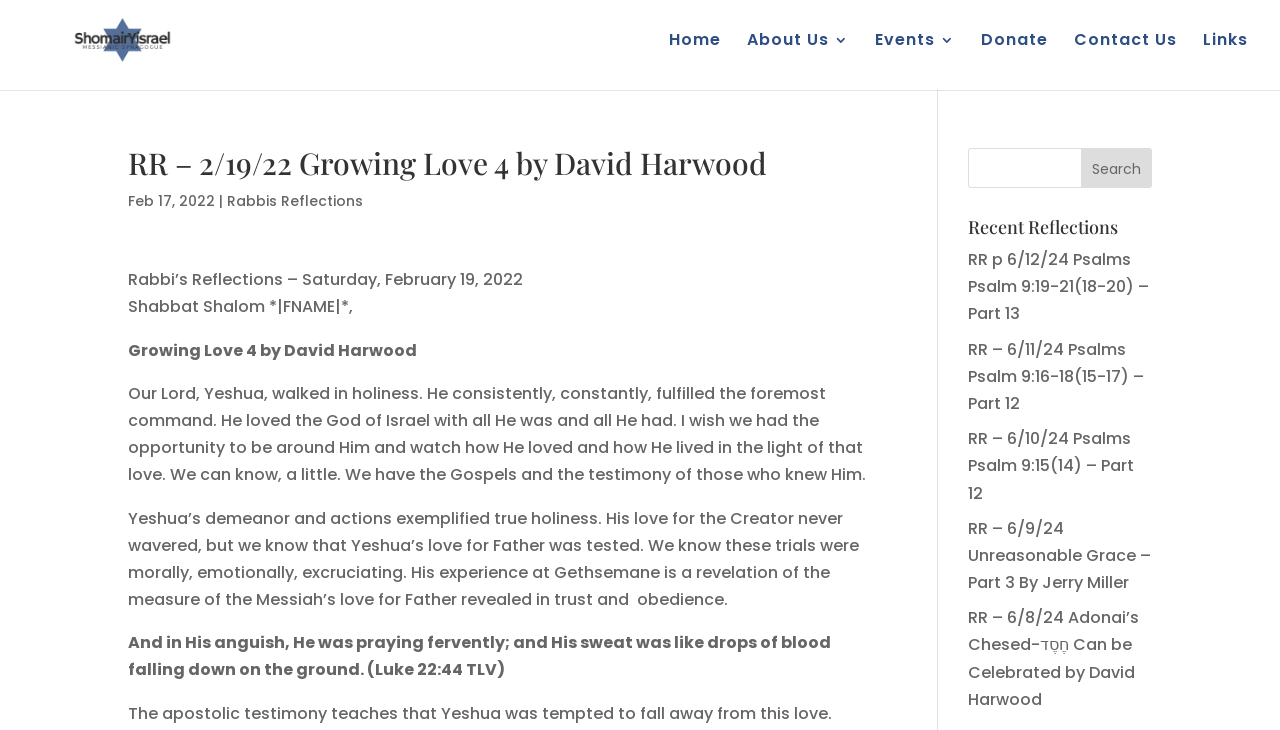Highlight the bounding box coordinates of the region I should click on to meet the following instruction: "Read Business Essentials article".

None